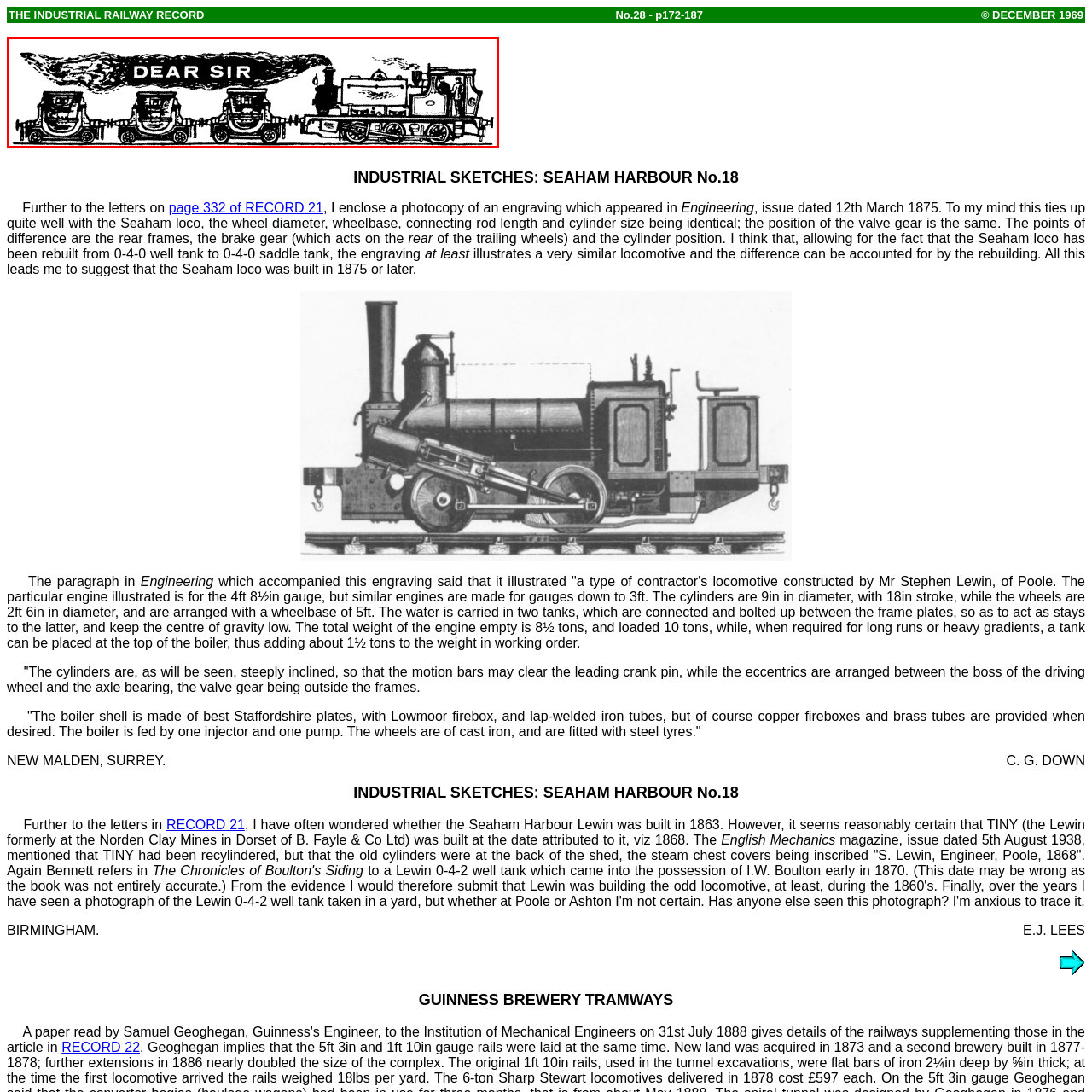Look at the area within the red bounding box, provide a one-word or phrase response to the following question: What is the title of the publication?

THE INDUSTRIAL RAILWAY RECORD